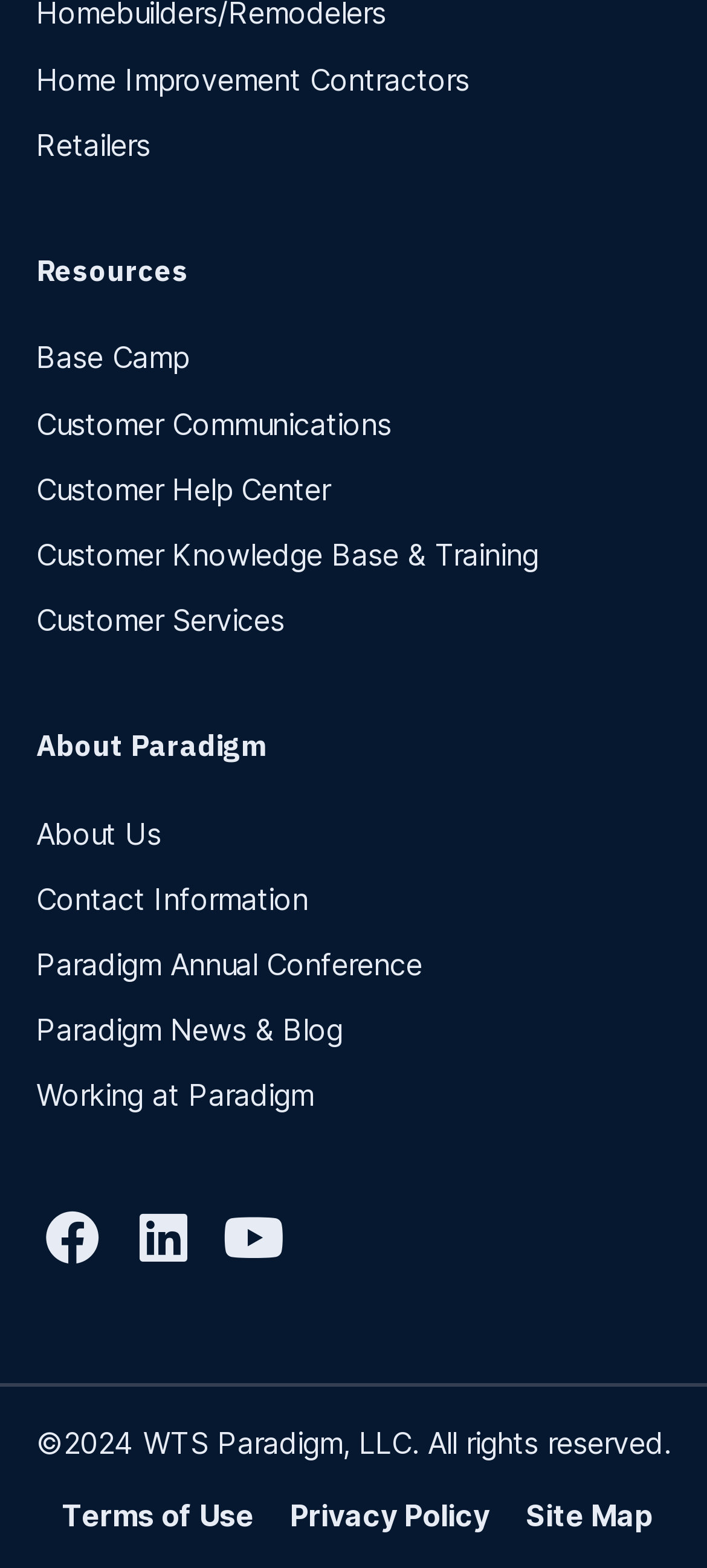Please predict the bounding box coordinates (top-left x, top-left y, bottom-right x, bottom-right y) for the UI element in the screenshot that fits the description: Customer Knowledge Base & Training

[0.051, 0.334, 0.949, 0.375]